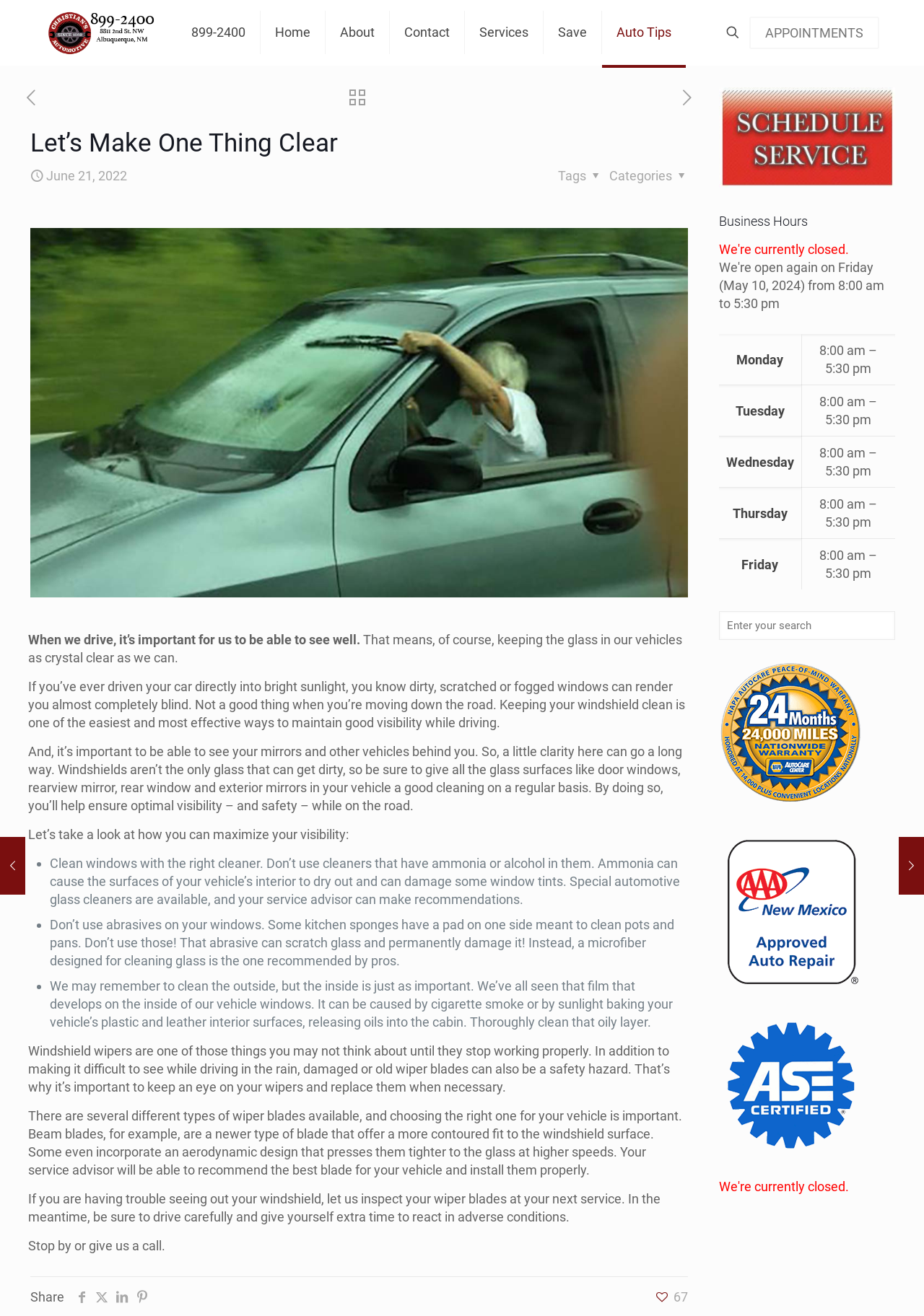Please locate the bounding box coordinates of the element's region that needs to be clicked to follow the instruction: "click the 'APPOINTMENTS' link". The bounding box coordinates should be provided as four float numbers between 0 and 1, i.e., [left, top, right, bottom].

[0.811, 0.012, 0.952, 0.037]